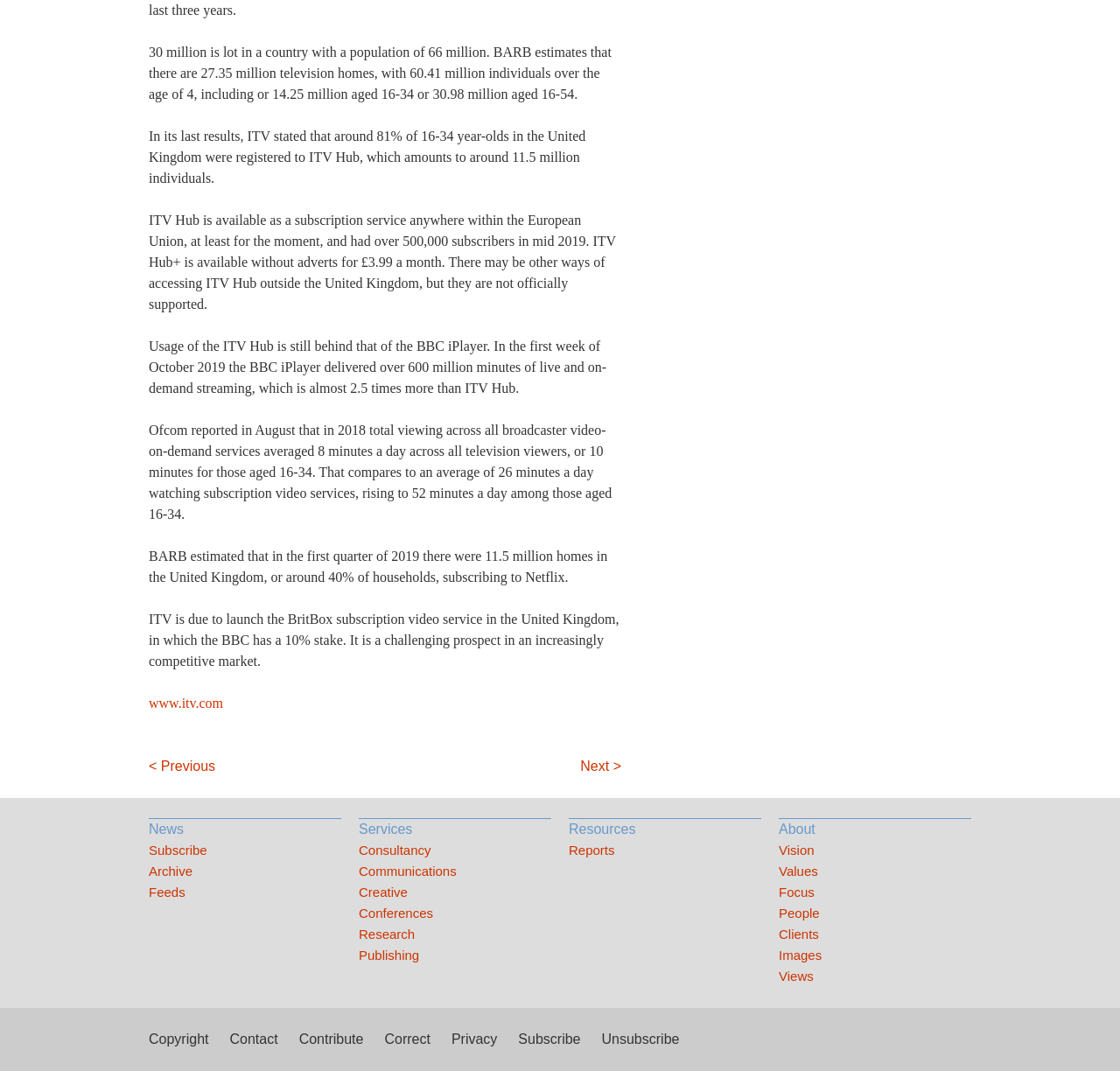What is the cost of ITV Hub+ without adverts?
Please answer the question with a detailed response using the information from the screenshot.

According to the webpage, ITV Hub+ is available without adverts for £3.99 a month, as mentioned in the third paragraph.